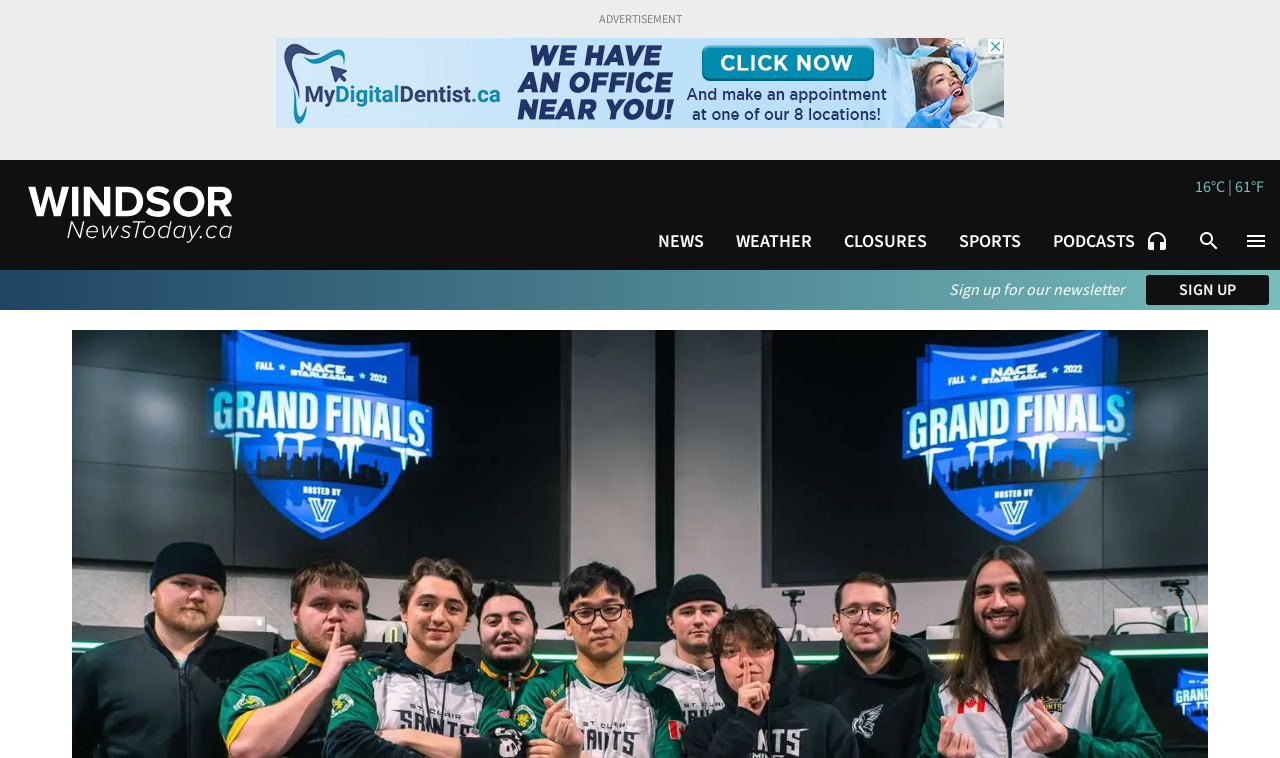Please find the bounding box for the UI element described by: "16°C | 61°F".

[0.934, 0.233, 0.988, 0.262]